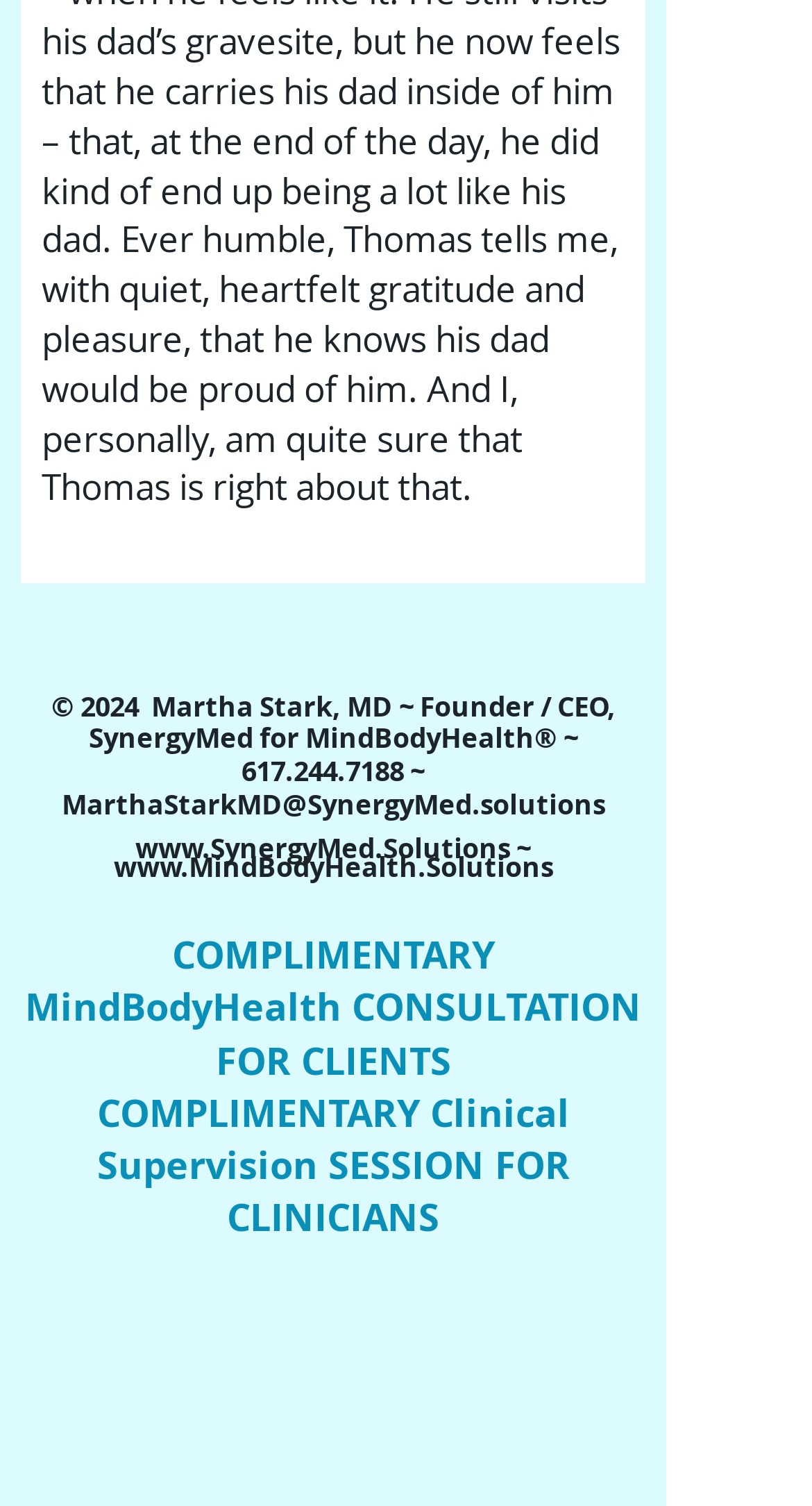What is the website of MindBodyHealth?
Based on the image, provide a one-word or brief-phrase response.

www.MindBodyHealth.Solutions